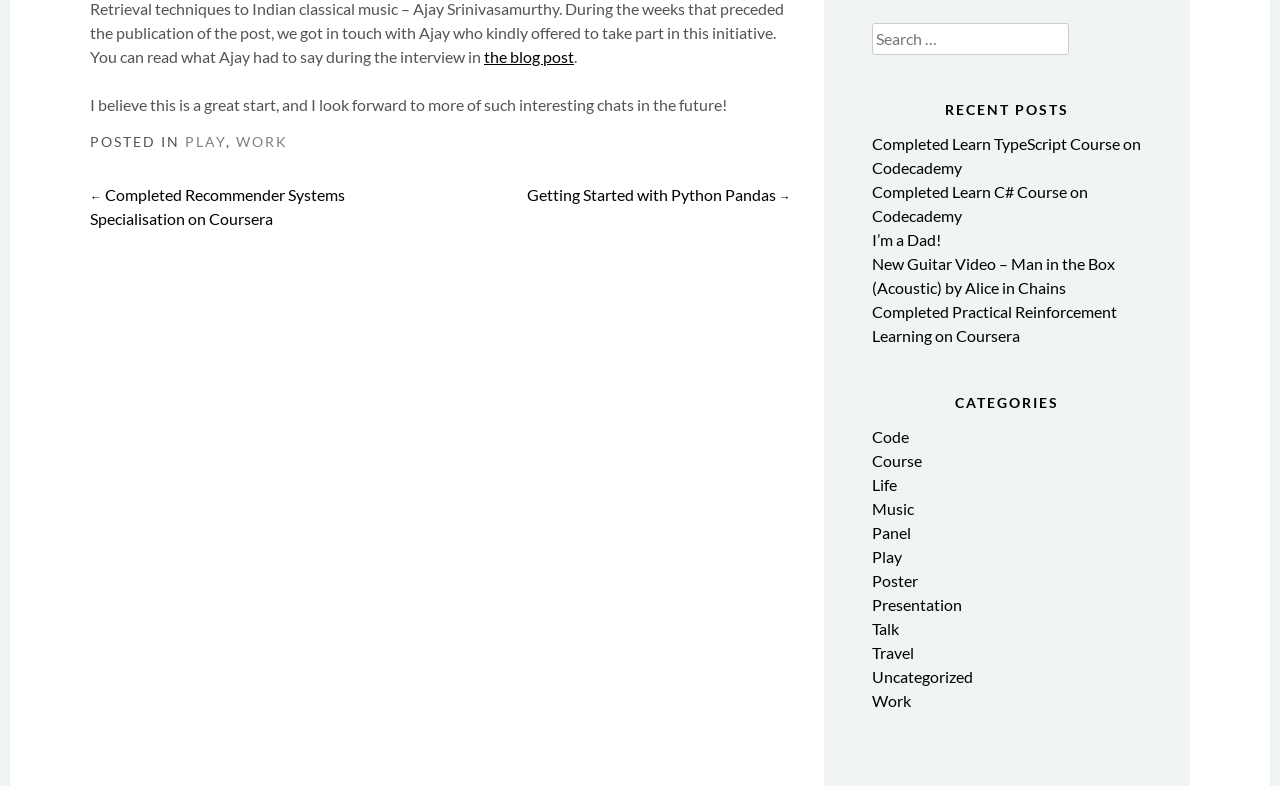Given the element description, predict the bounding box coordinates in the format (top-left x, top-left y, bottom-right x, bottom-right y). Make sure all values are between 0 and 1. Here is the element description: I’m a Dad!

[0.681, 0.293, 0.735, 0.317]